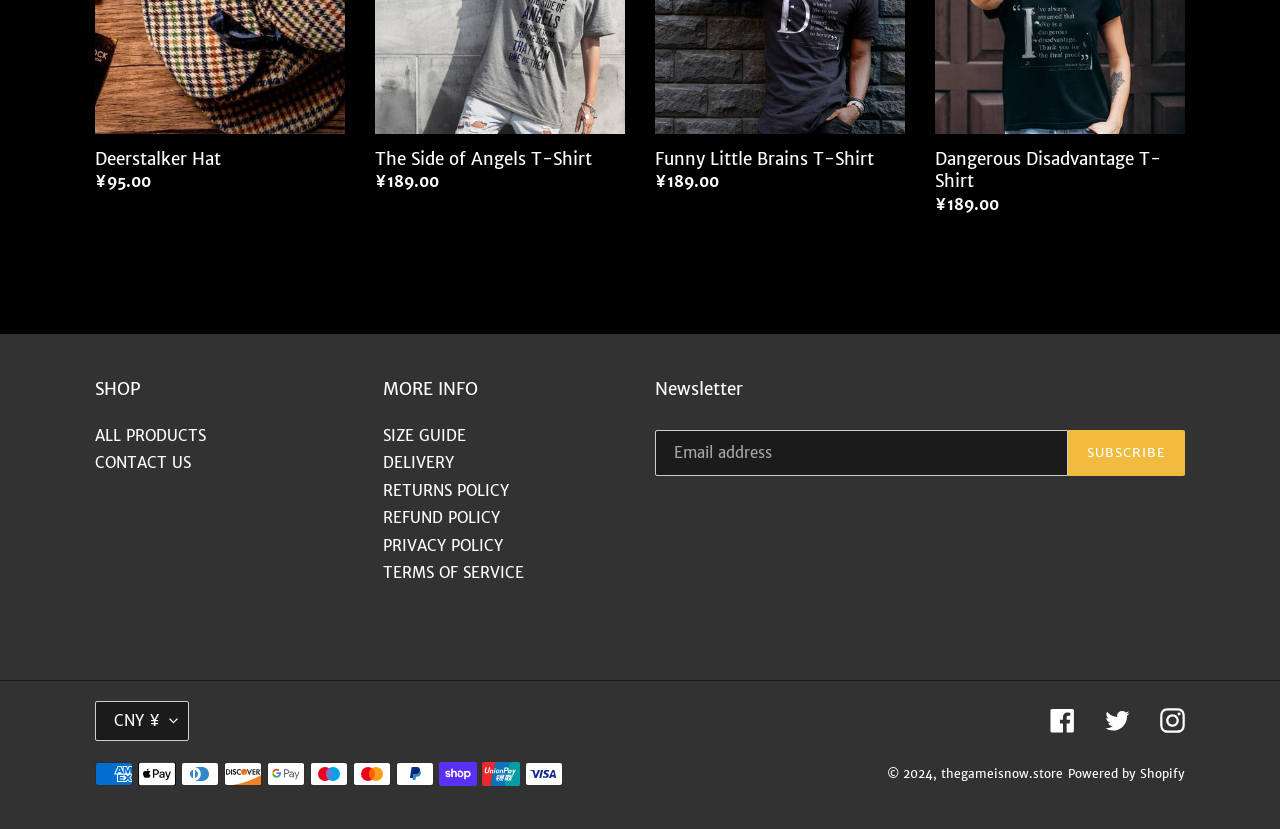Identify the bounding box coordinates of the area that should be clicked in order to complete the given instruction: "Subscribe to the newsletter". The bounding box coordinates should be four float numbers between 0 and 1, i.e., [left, top, right, bottom].

[0.834, 0.518, 0.926, 0.574]